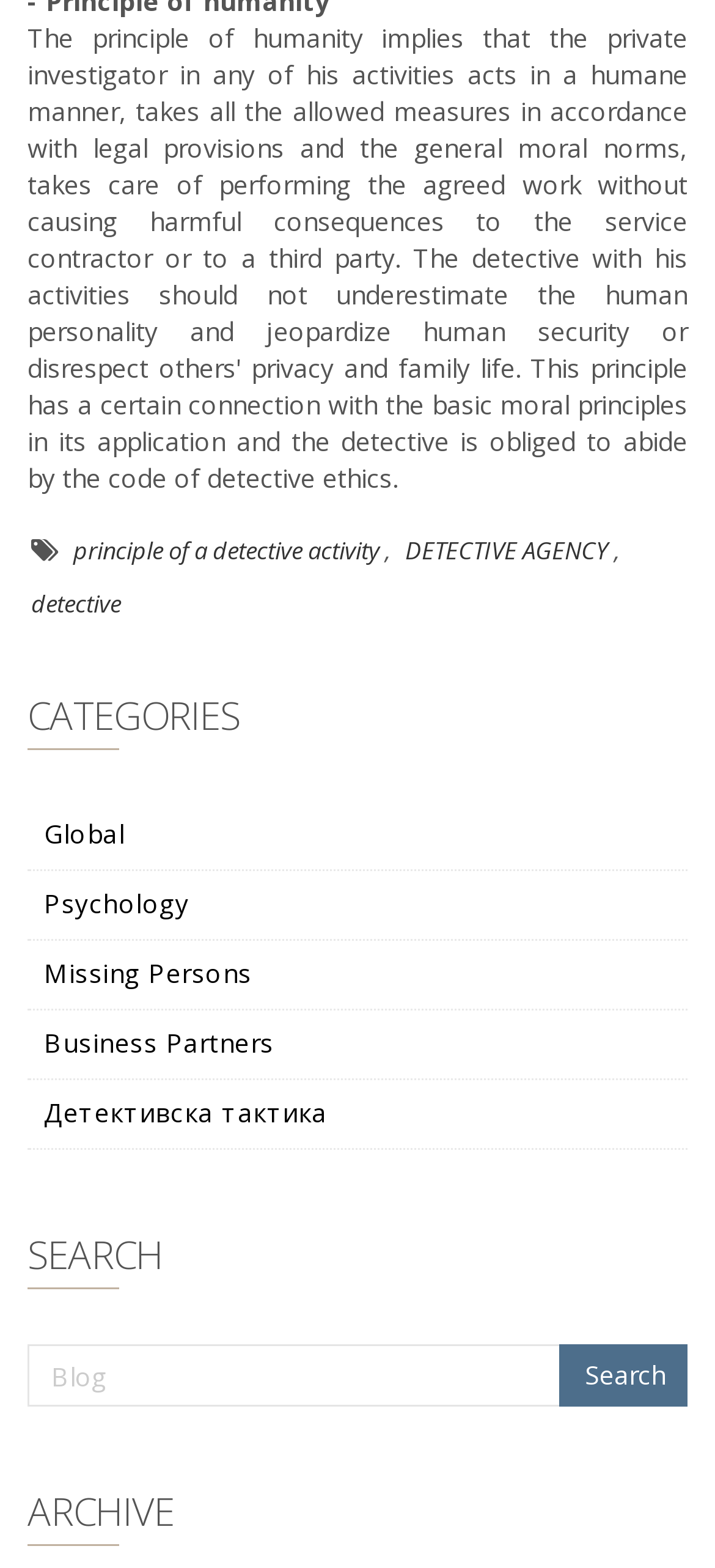Please answer the following question as detailed as possible based on the image: 
How many links are under the 'CATEGORIES' section?

The 'CATEGORIES' section contains links to 'Global', 'Psychology', 'Missing Persons', 'Business Partners', and 'Детективска тактика', which makes a total of 5 links.